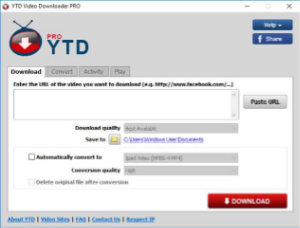Where is the 'Download' button located?
Look at the image and respond with a one-word or short-phrase answer.

At the bottom